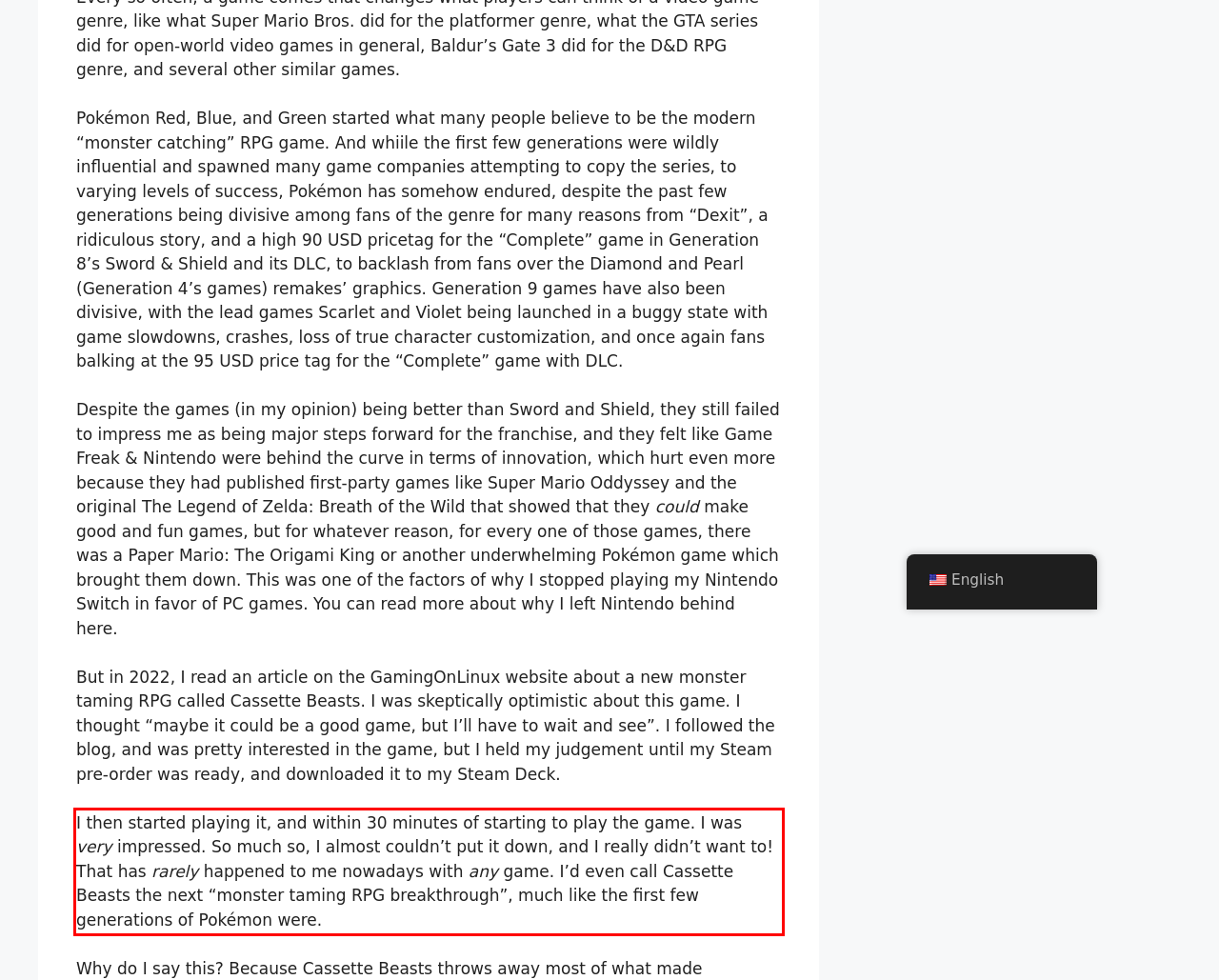Using the provided screenshot of a webpage, recognize the text inside the red rectangle bounding box by performing OCR.

I then started playing it, and within 30 minutes of starting to play the game. I was very impressed. So much so, I almost couldn’t put it down, and I really didn’t want to! That has rarely happened to me nowadays with any game. I’d even call Cassette Beasts the next “monster taming RPG breakthrough”, much like the first few generations of Pokémon were.